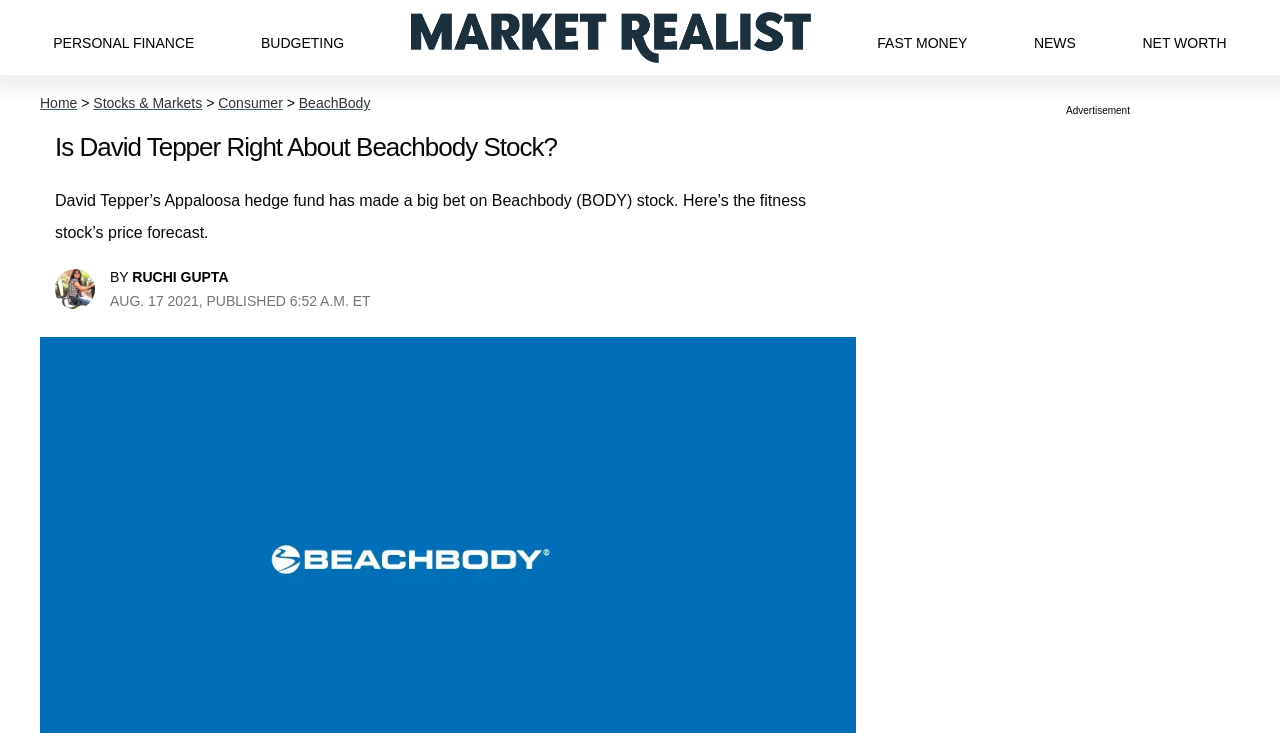Bounding box coordinates should be in the format (top-left x, top-left y, bottom-right x, bottom-right y) and all values should be floating point numbers between 0 and 1. Determine the bounding box coordinate for the UI element described as: Personal Finance

[0.042, 0.02, 0.152, 0.083]